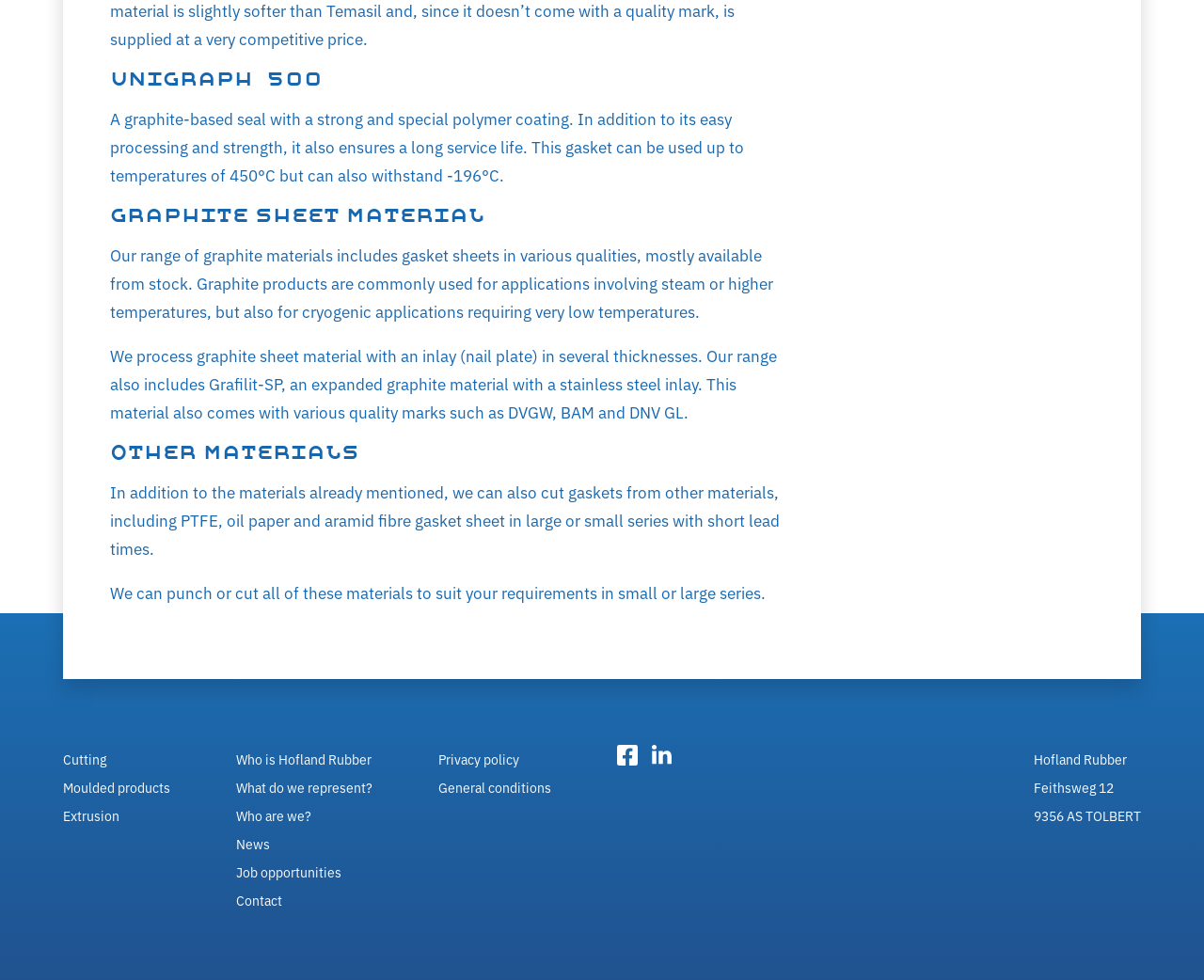What is the purpose of Hofland Rubber's graphite products?
Please answer the question with a detailed response using the information from the screenshot.

Based on the StaticText under the heading 'GRAPHITE SHEET MATERIAL', Hofland Rubber's graphite products are commonly used for applications involving steam or higher temperatures, as well as for cryogenic applications requiring very low temperatures.